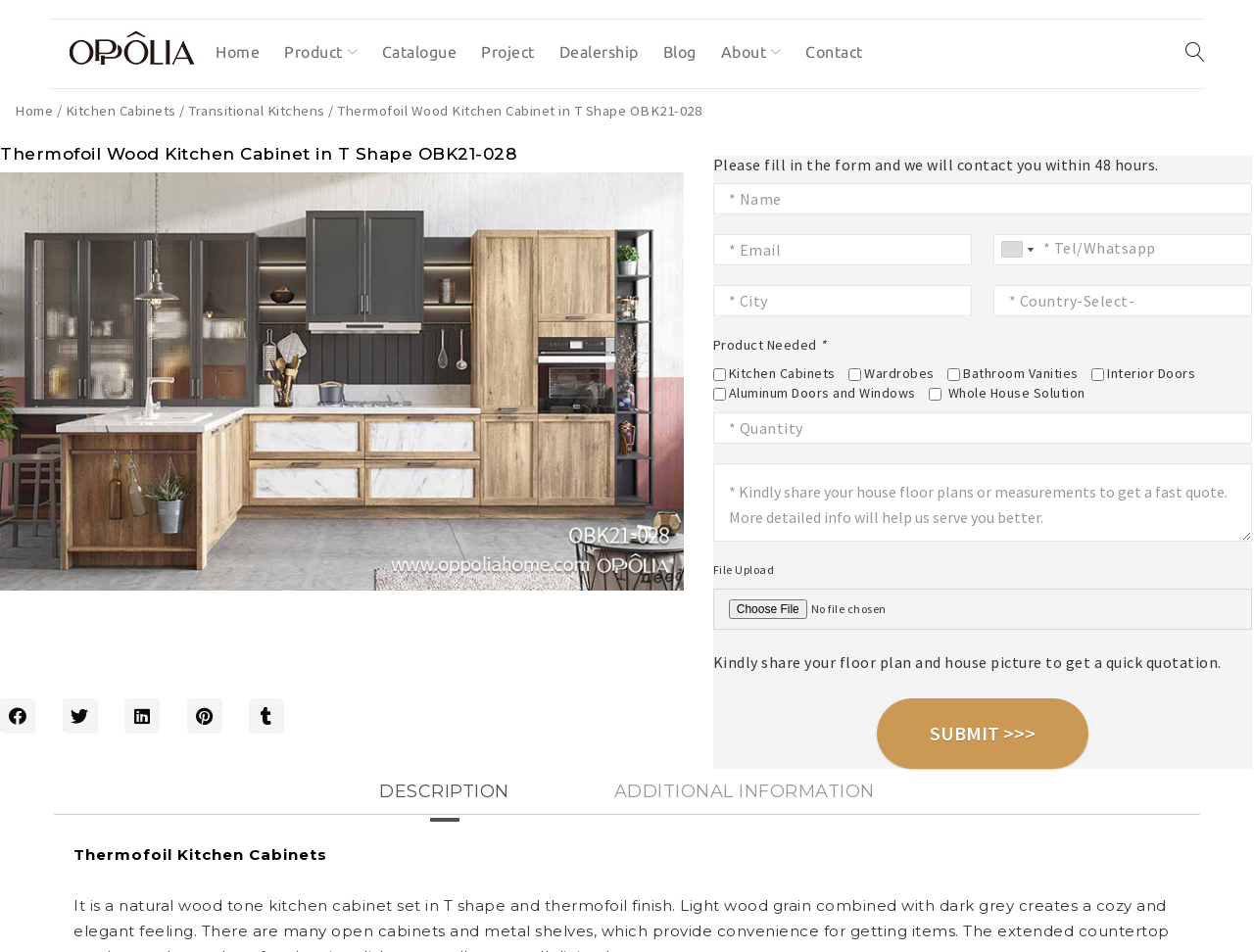Can you find and provide the title of the webpage?

Thermofoil Wood Kitchen Cabinet in T Shape OBK21-028